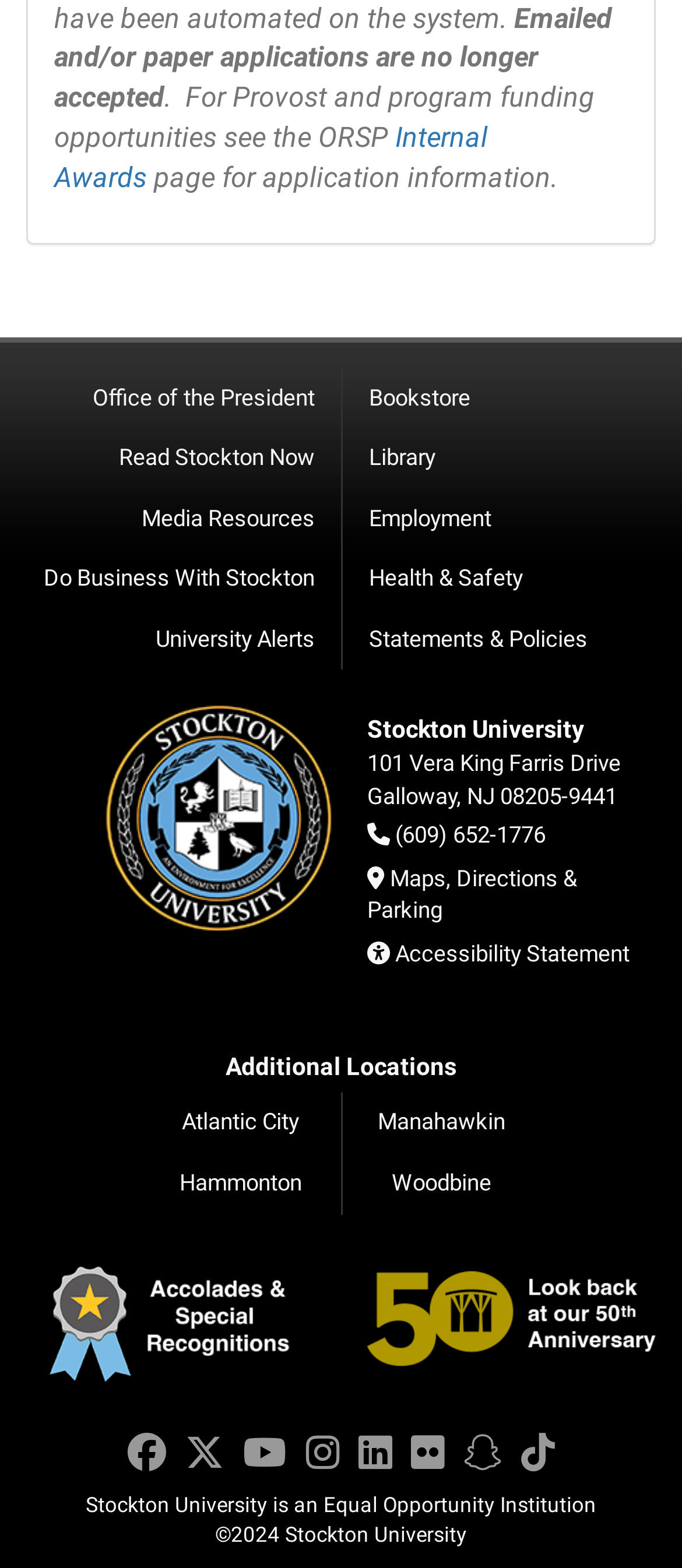Please specify the bounding box coordinates of the clickable section necessary to execute the following command: "Check Maps, Directions & Parking".

[0.538, 0.552, 0.846, 0.589]